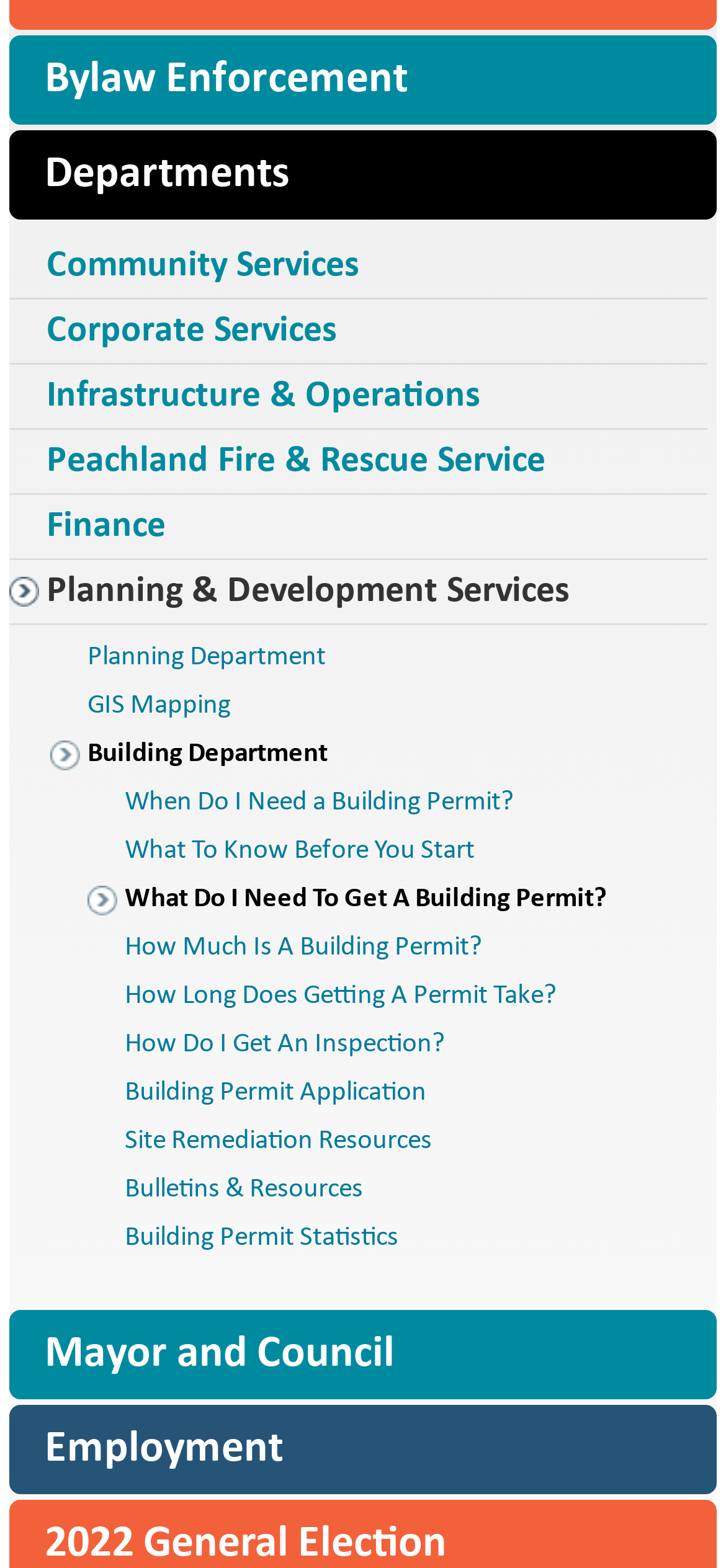How many main categories are listed?
Provide a short answer using one word or a brief phrase based on the image.

7